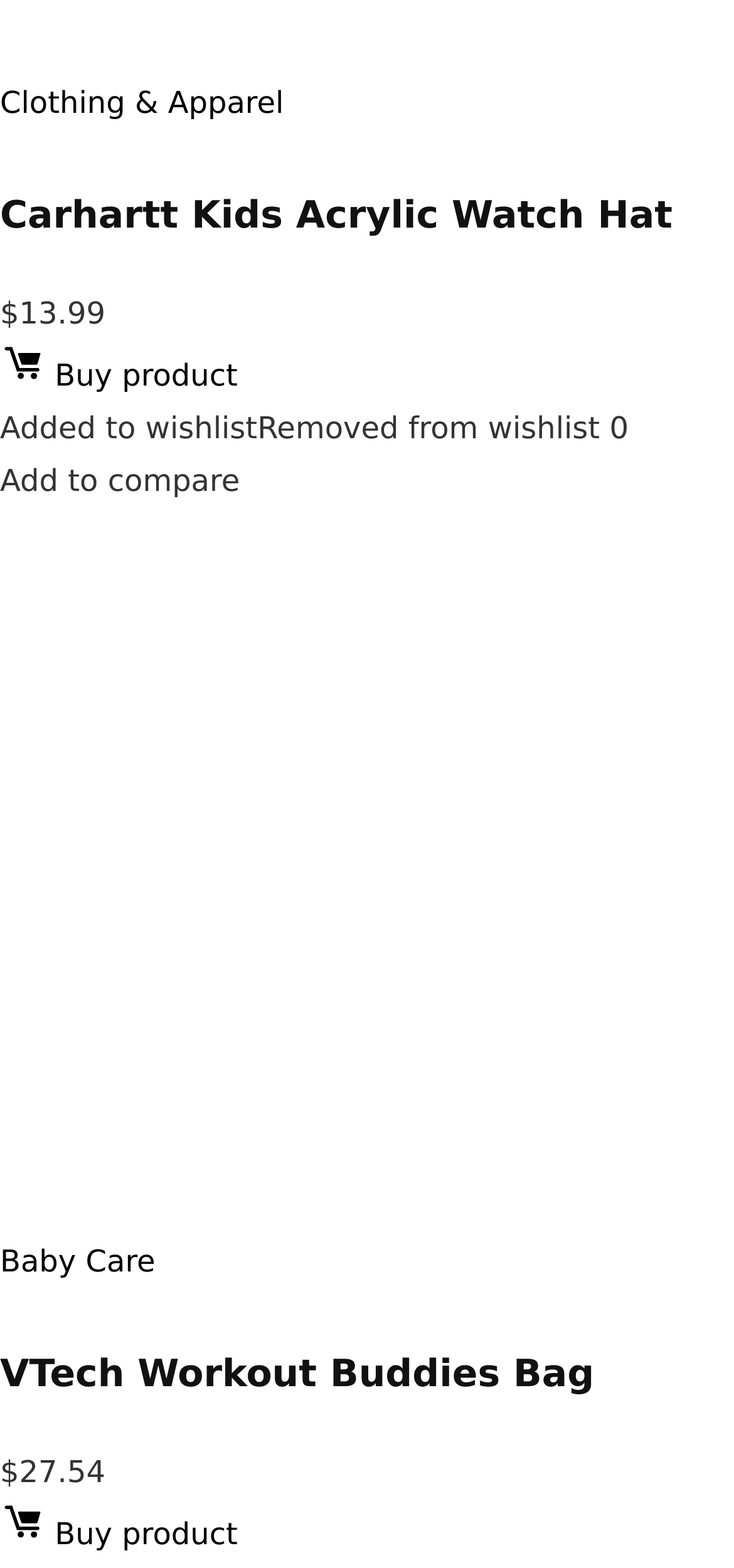Provide your answer in a single word or phrase: 
What is the category of the first product?

Clothing & Apparel